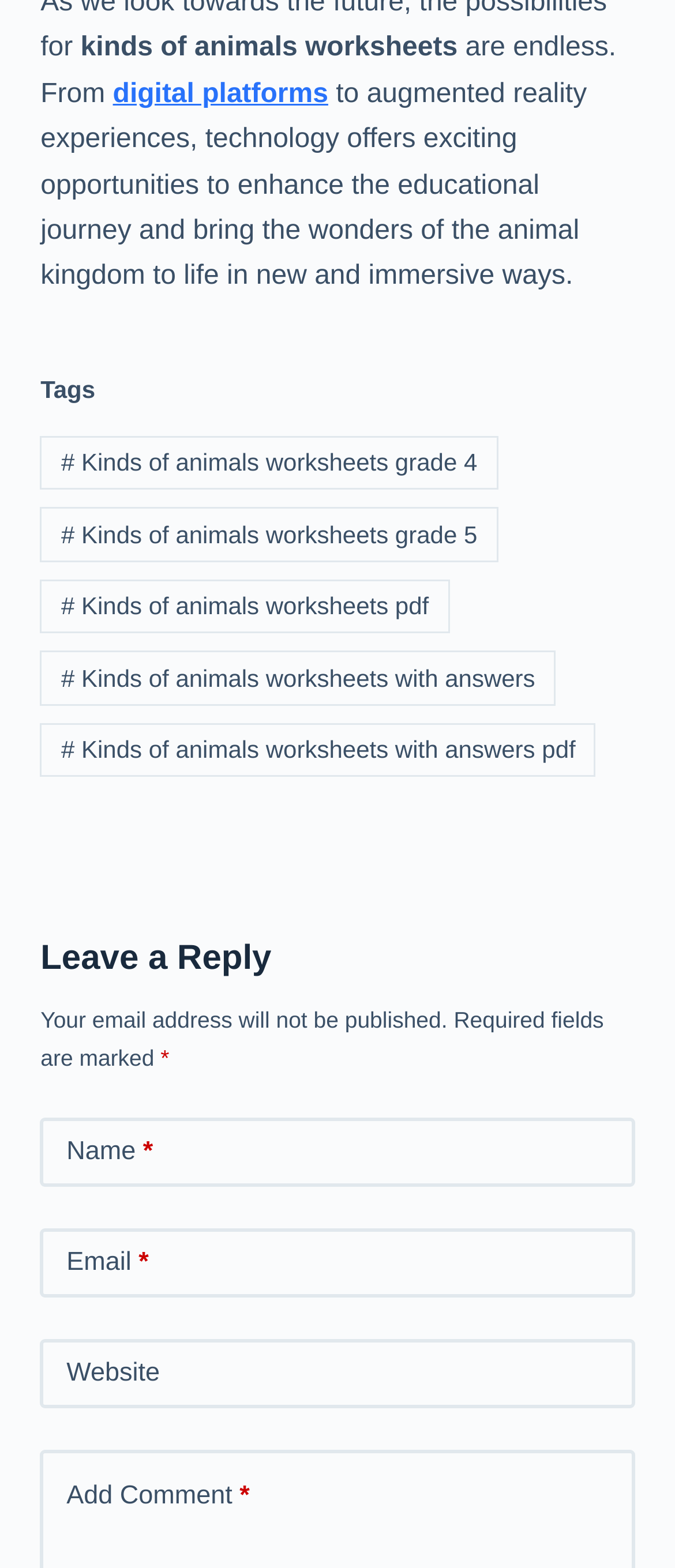Determine the bounding box coordinates of the target area to click to execute the following instruction: "Click on the link to view kinds of animals worksheets for grade 4."

[0.06, 0.278, 0.738, 0.313]